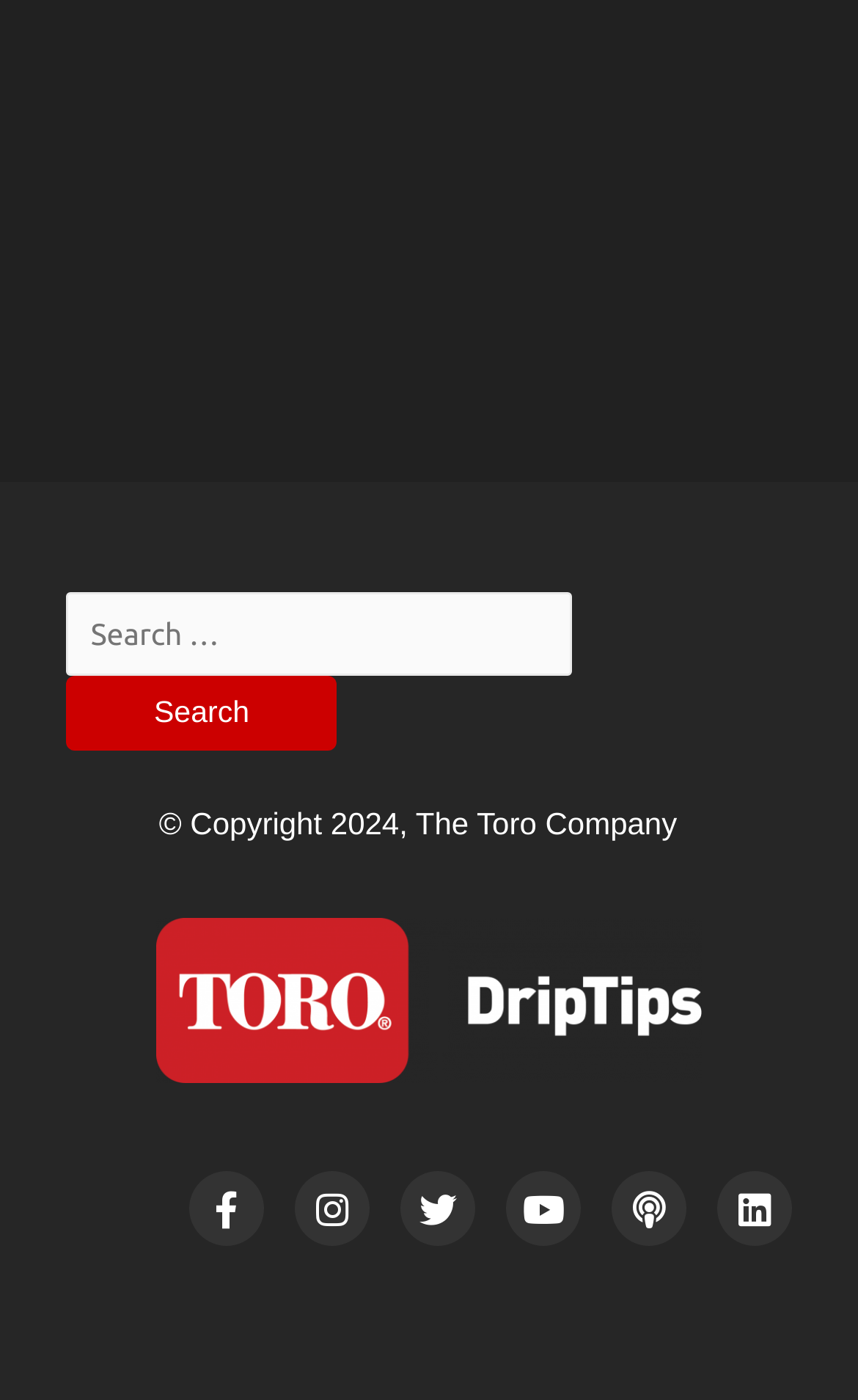What is the purpose of the search box?
Based on the image, respond with a single word or phrase.

To search for something